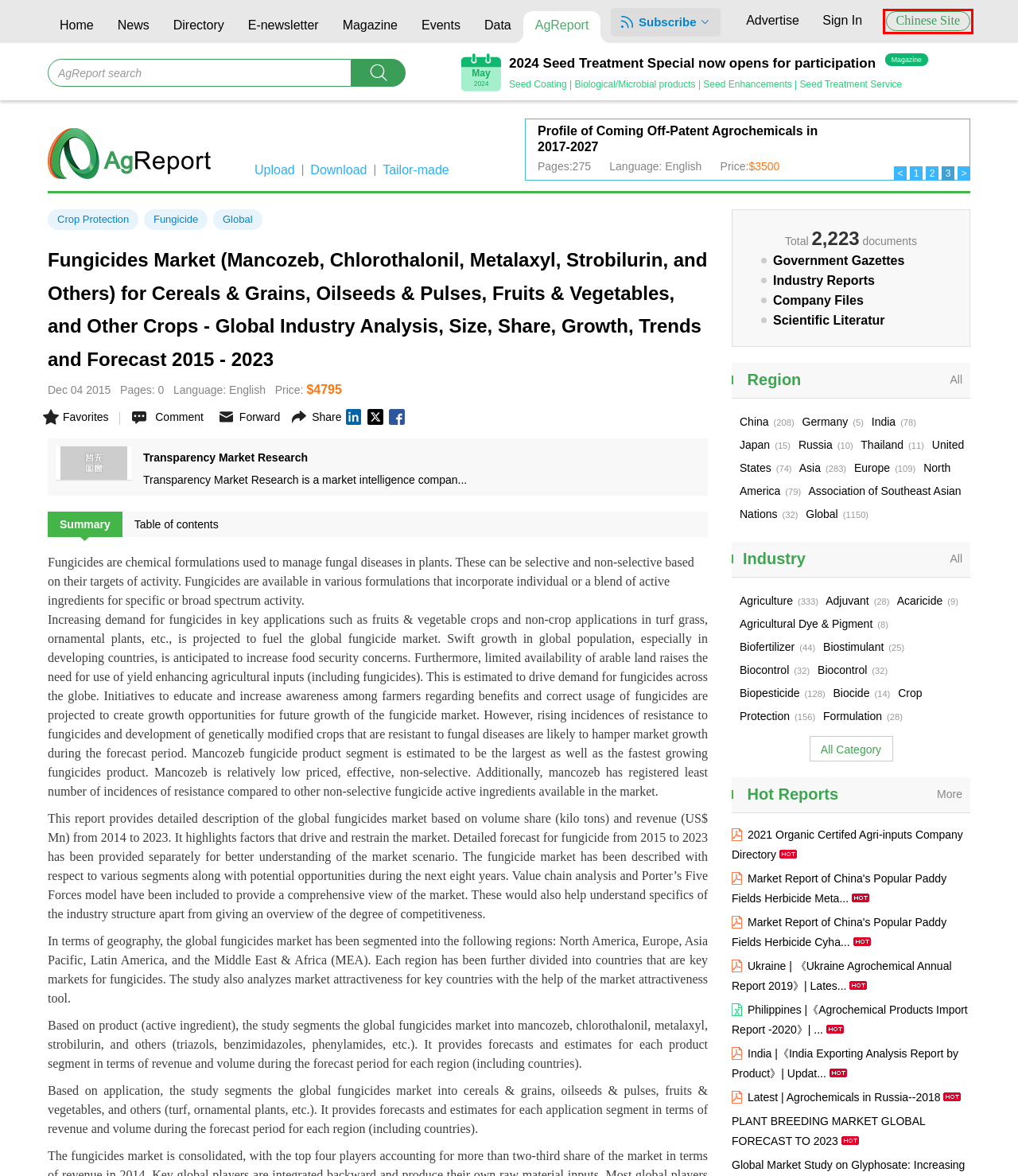You are provided with a screenshot of a webpage that has a red bounding box highlighting a UI element. Choose the most accurate webpage description that matches the new webpage after clicking the highlighted element. Here are your choices:
A. AgroPages.com-Document list
B. 立足世界 服务中国-世界农化网
C. 2024 CROs & CRAOs Manual
D. AgroPages.com
E. Agropages-agrochemical news | The Best Agrochemical News Platform-Agropages.com
F. Agrochemical products supplier_ Agrochemical supplier_ Company directory-Agropages
G. AgroPages.com-Tailor-made
H. AgroPages Media Kit 2022

B